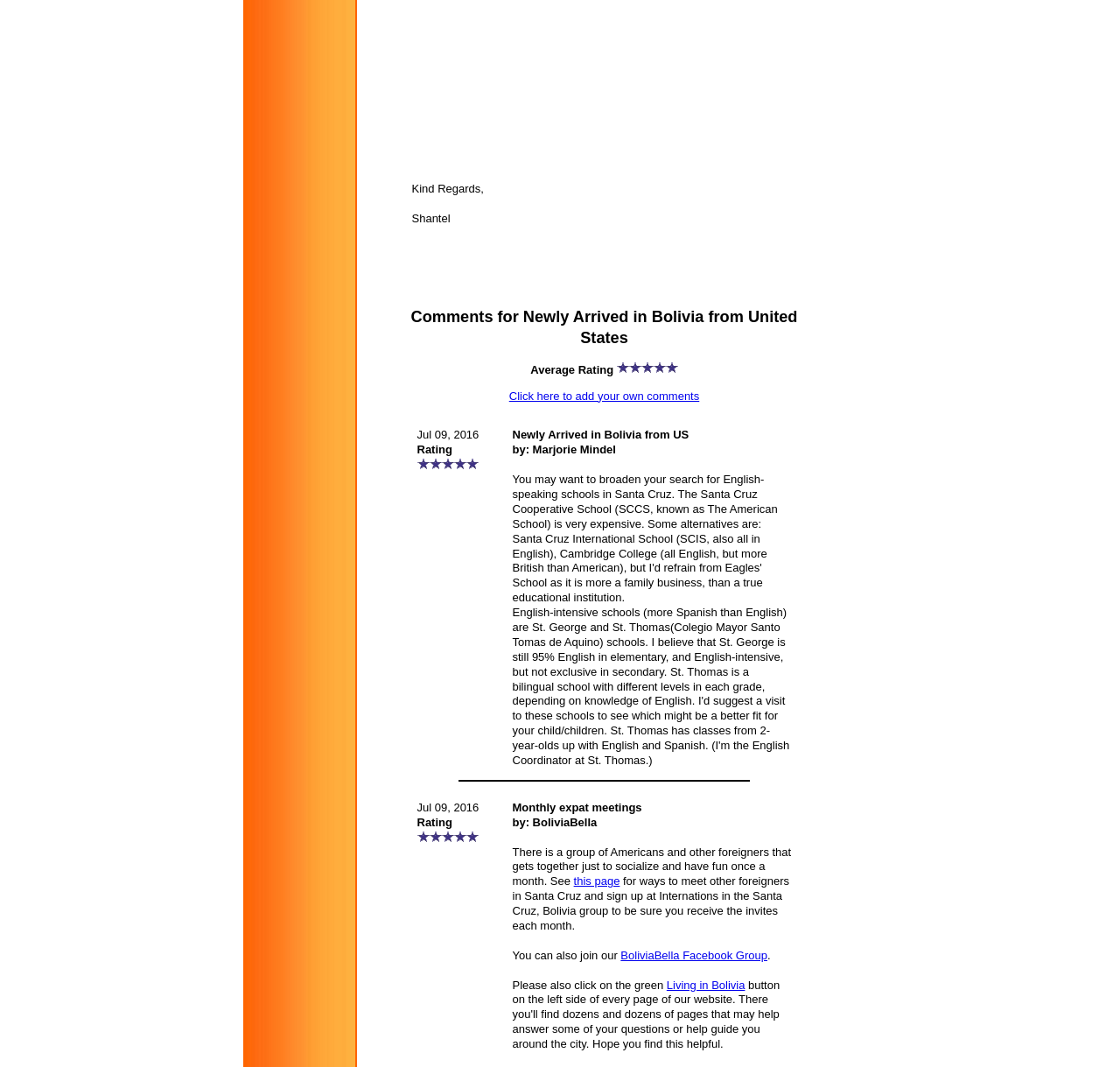Given the description of a UI element: "this page", identify the bounding box coordinates of the matching element in the webpage screenshot.

[0.512, 0.82, 0.553, 0.832]